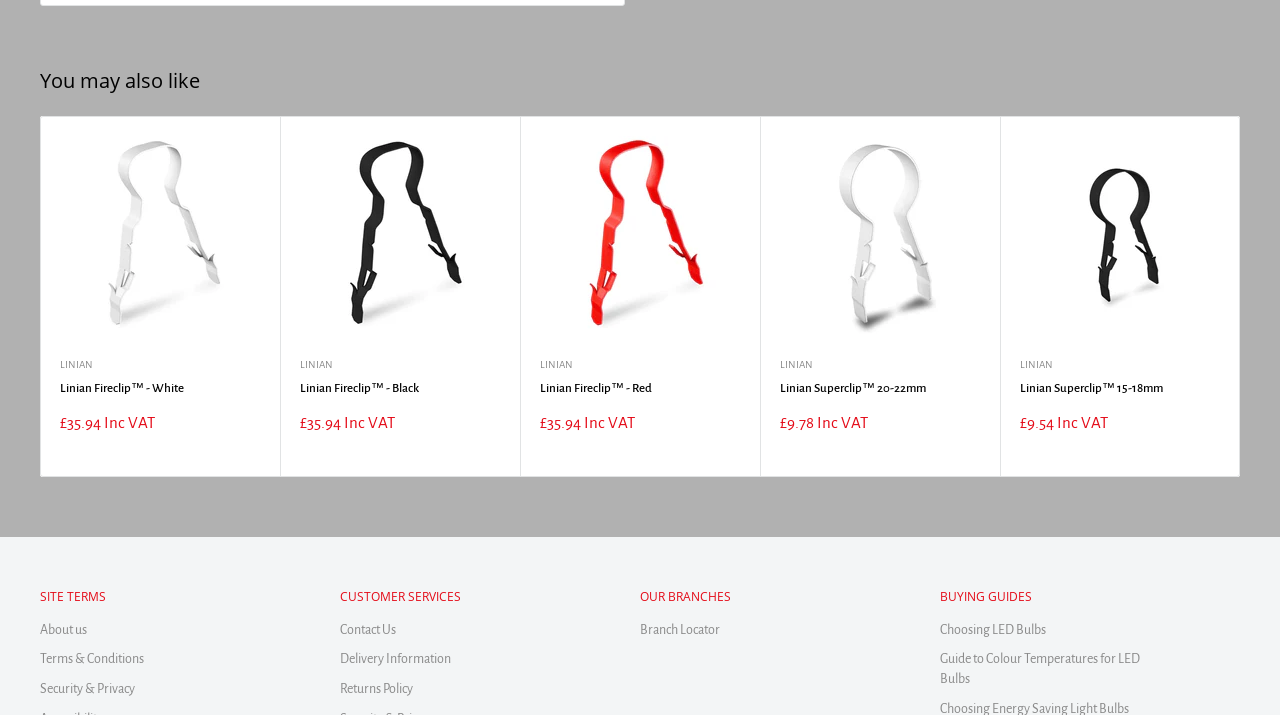What is the price of Linian Fireclip - White?
Provide an in-depth and detailed answer to the question.

I found the answer by looking at the product information section, where it lists the sale price of Linian Fireclip - White as £35.94 Inc VAT.